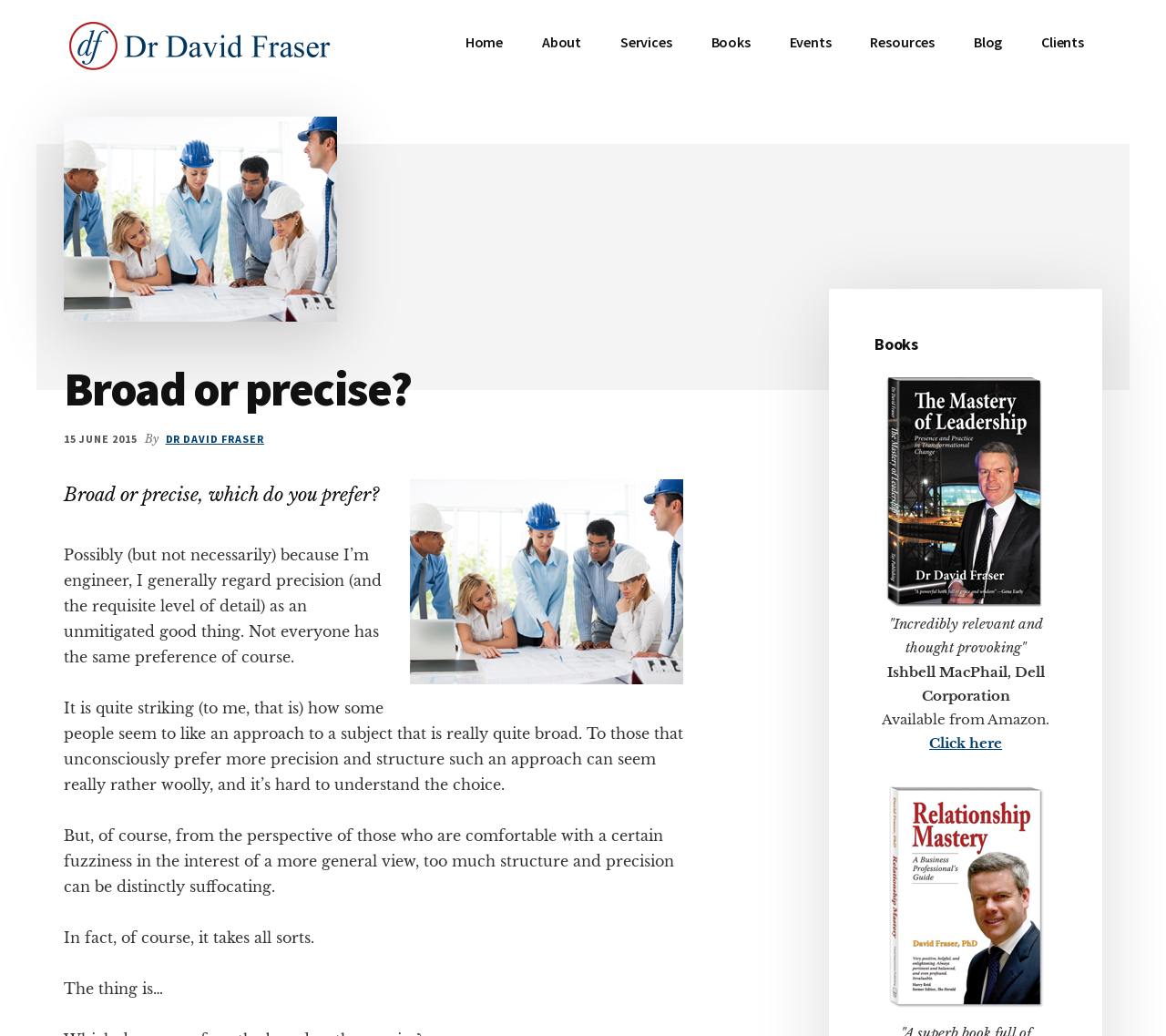How many books are mentioned in the primary sidebar?
Carefully analyze the image and provide a thorough answer to the question.

In the primary sidebar, there are two book links mentioned: 'The Mastery of Leadership Cover' with a bounding box of [0.75, 0.36, 0.906, 0.59] and 'Relationship Mastery - The book' with a bounding box of [0.75, 0.754, 0.906, 0.983].